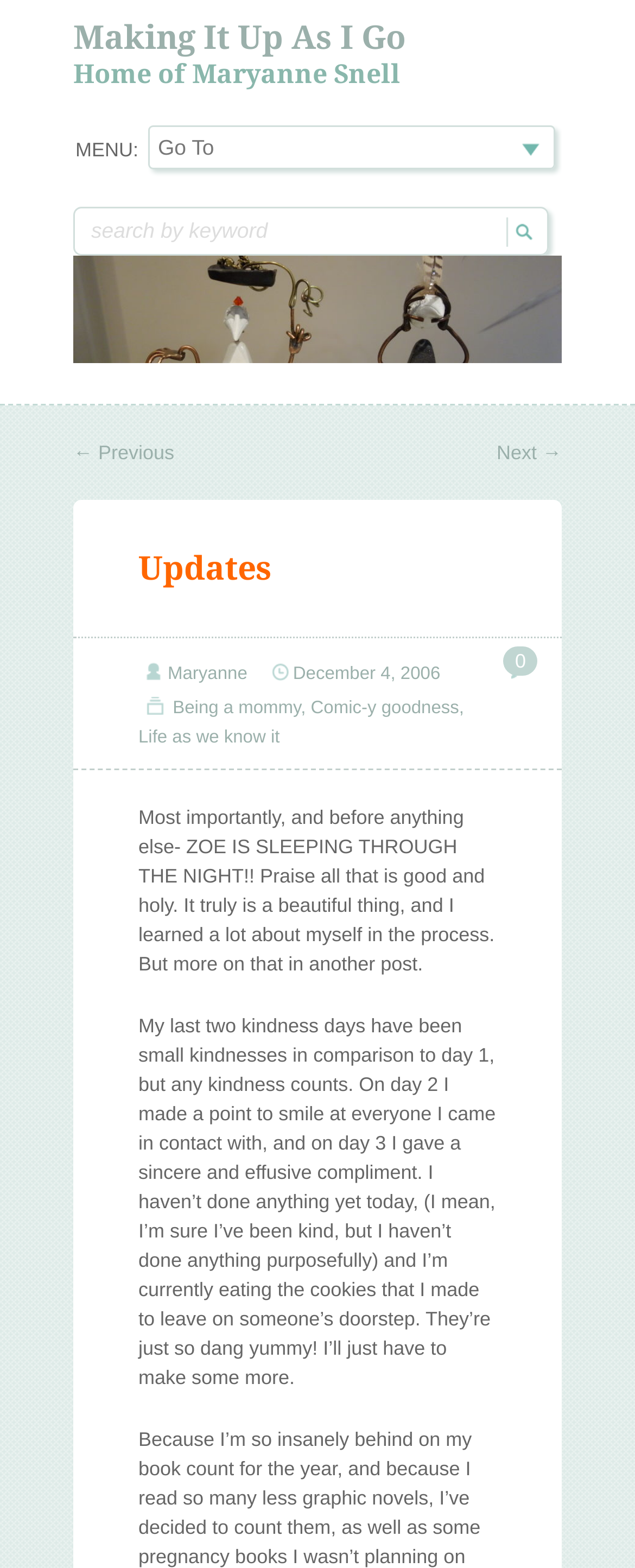Using the details in the image, give a detailed response to the question below:
What is the name of the website author?

The name of the website author can be found in the heading 'Home of Maryanne Snell' which is located at the top of the webpage, indicating that Maryanne Snell is the author of the website.